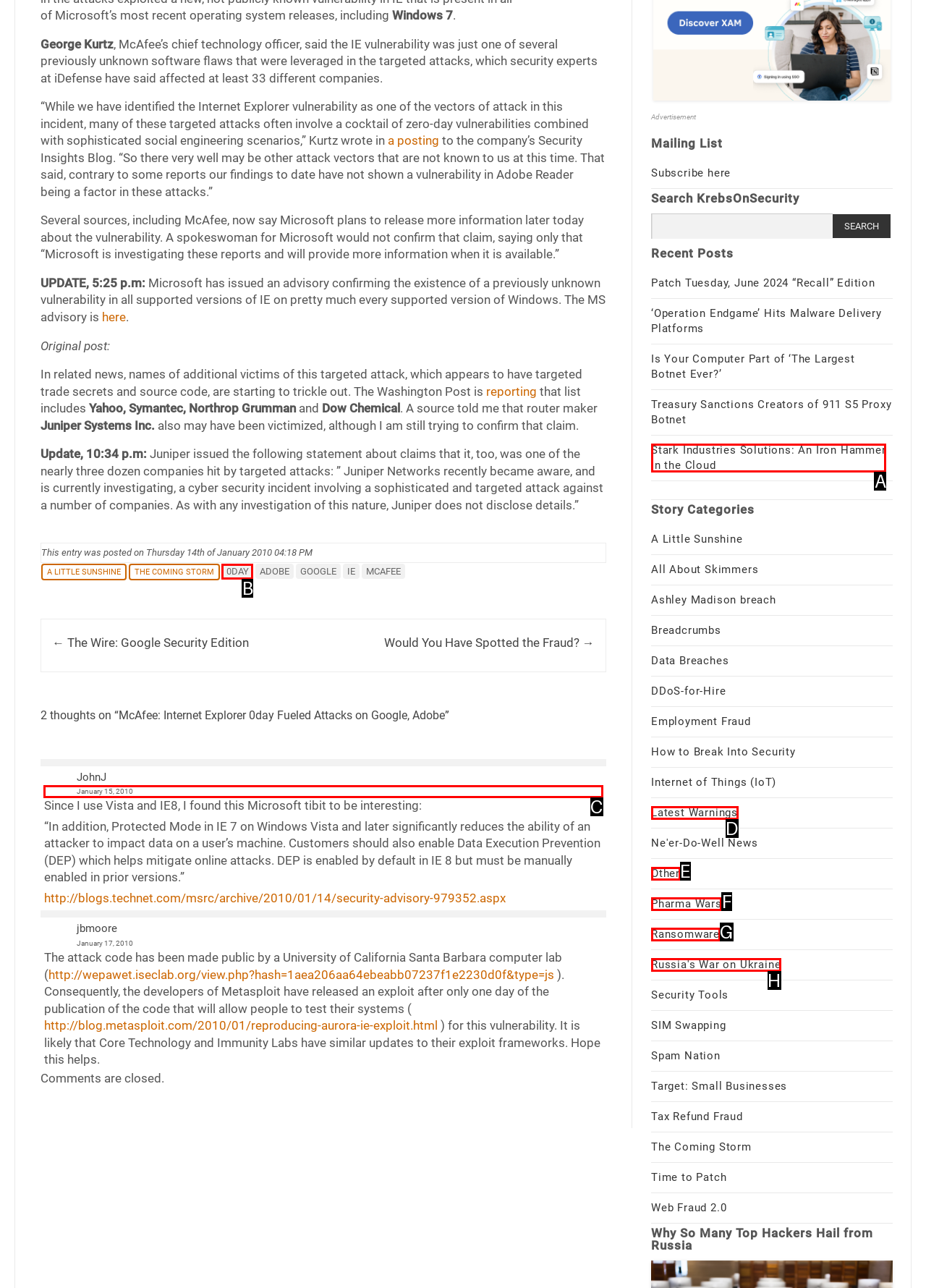Determine which option fits the following description: Pharma Wars
Answer with the corresponding option's letter directly.

F